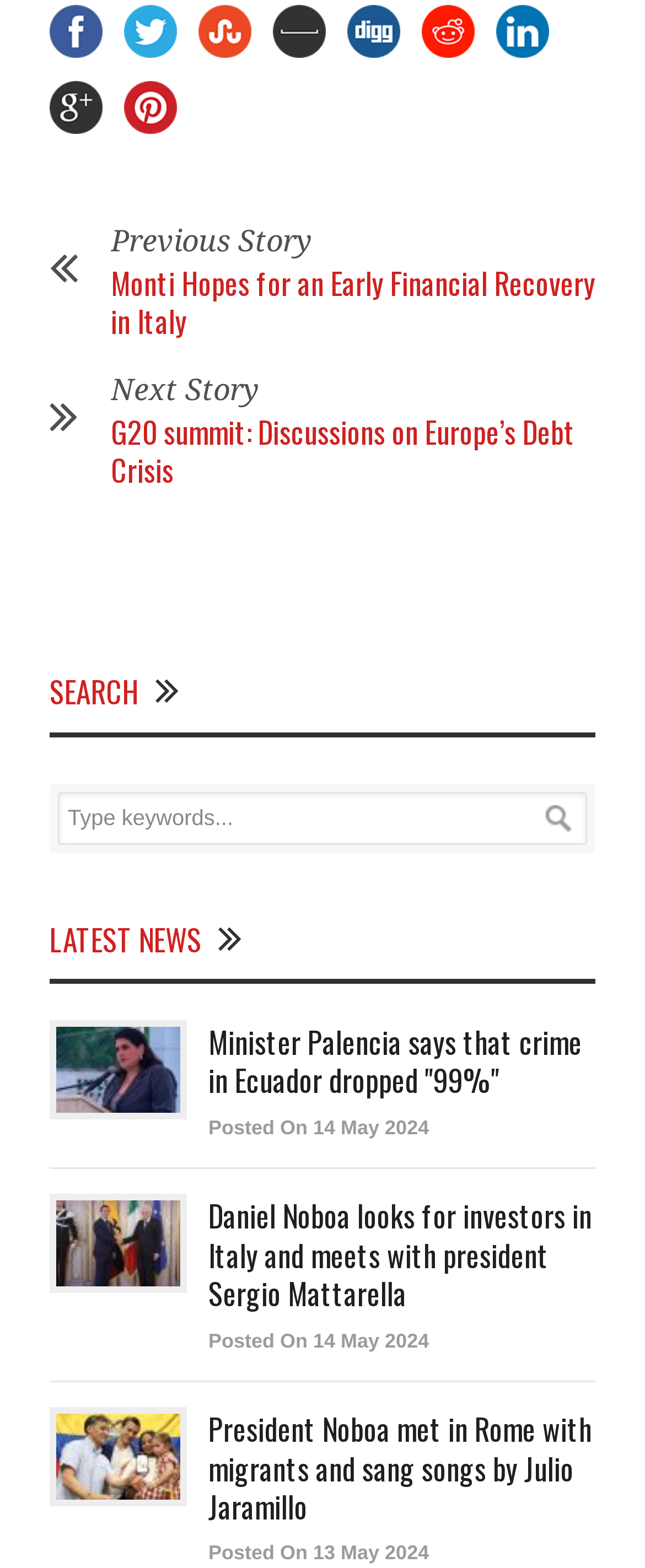Kindly determine the bounding box coordinates of the area that needs to be clicked to fulfill this instruction: "Share on Google".

[0.077, 0.052, 0.159, 0.085]